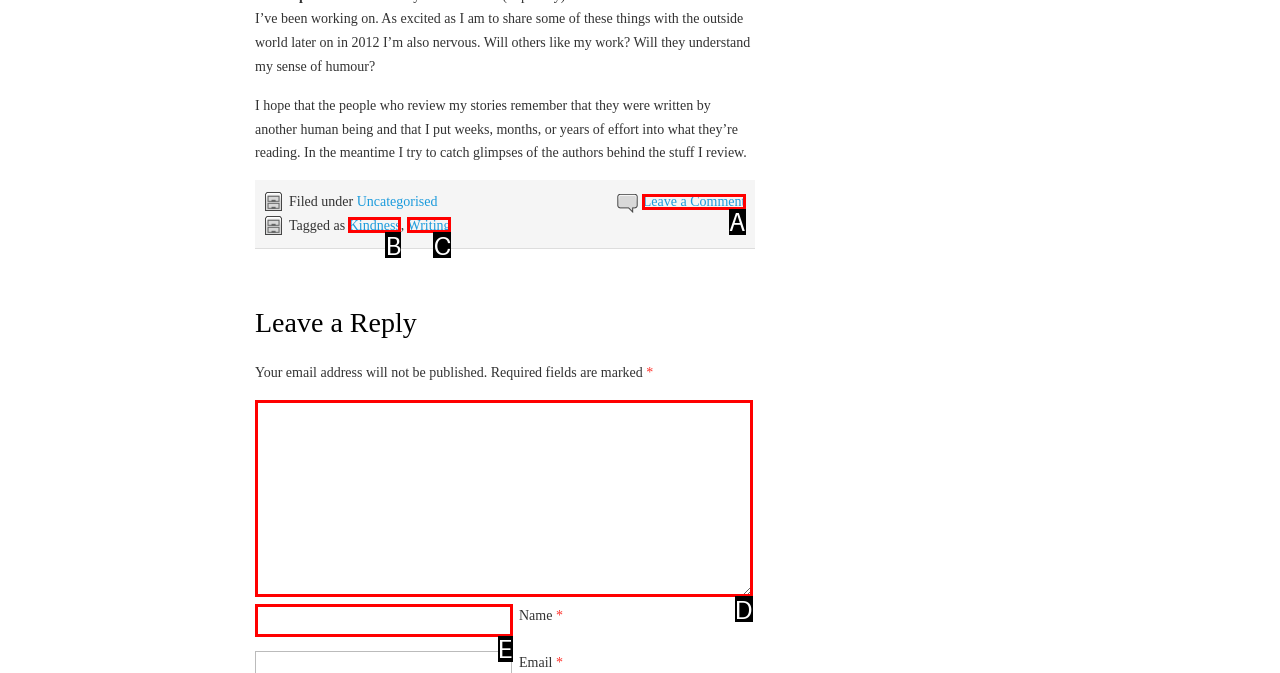Match the following description to a UI element: parent_node: Name * name="author"
Provide the letter of the matching option directly.

E